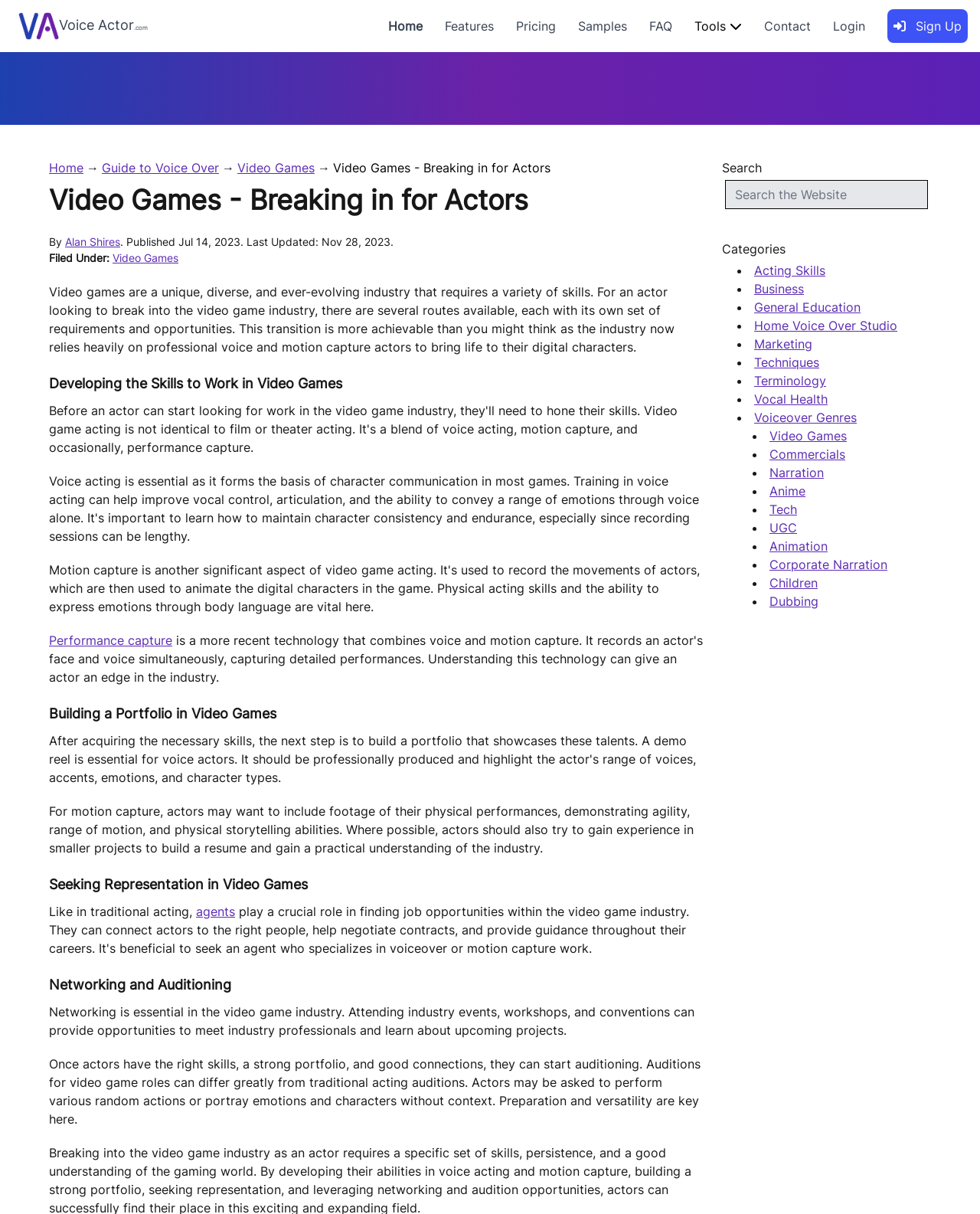Please identify the bounding box coordinates of the element's region that should be clicked to execute the following instruction: "Read the article by Alan Shires". The bounding box coordinates must be four float numbers between 0 and 1, i.e., [left, top, right, bottom].

[0.066, 0.194, 0.123, 0.205]